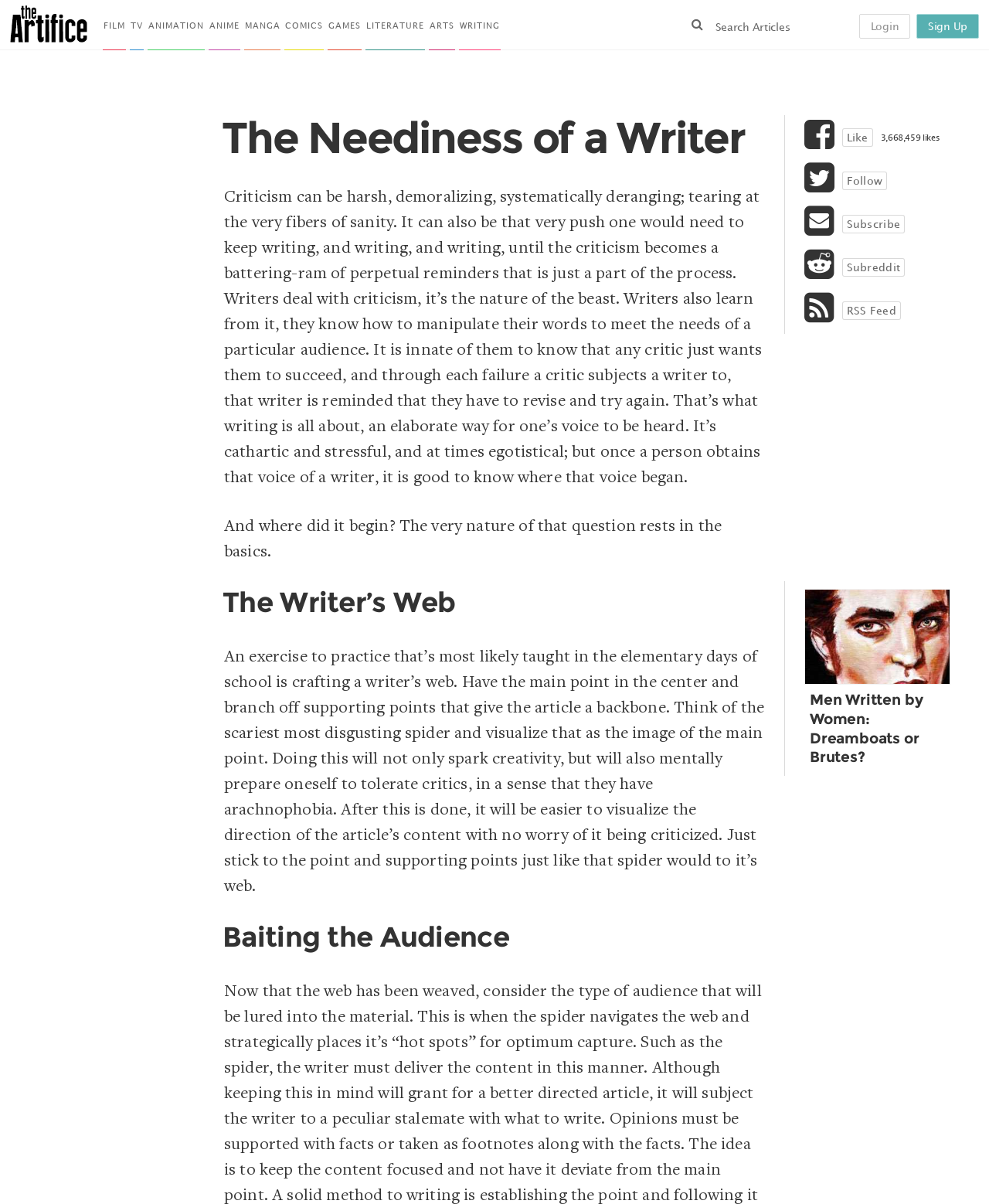Extract the top-level heading from the webpage and provide its text.

The Neediness of a Writer